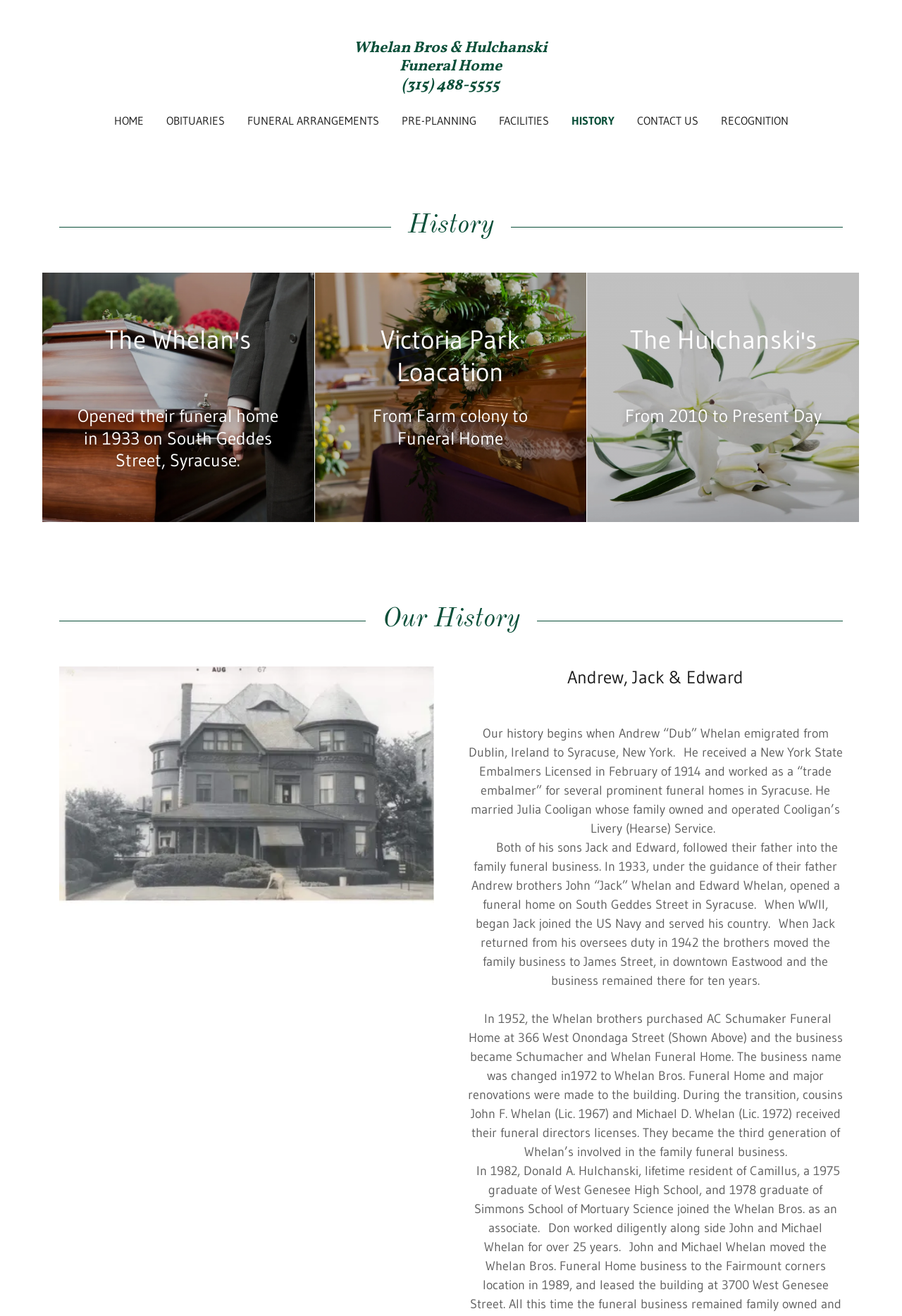Find the bounding box coordinates of the area to click in order to follow the instruction: "Learn about FUNERAL ARRANGEMENTS".

[0.269, 0.082, 0.425, 0.101]